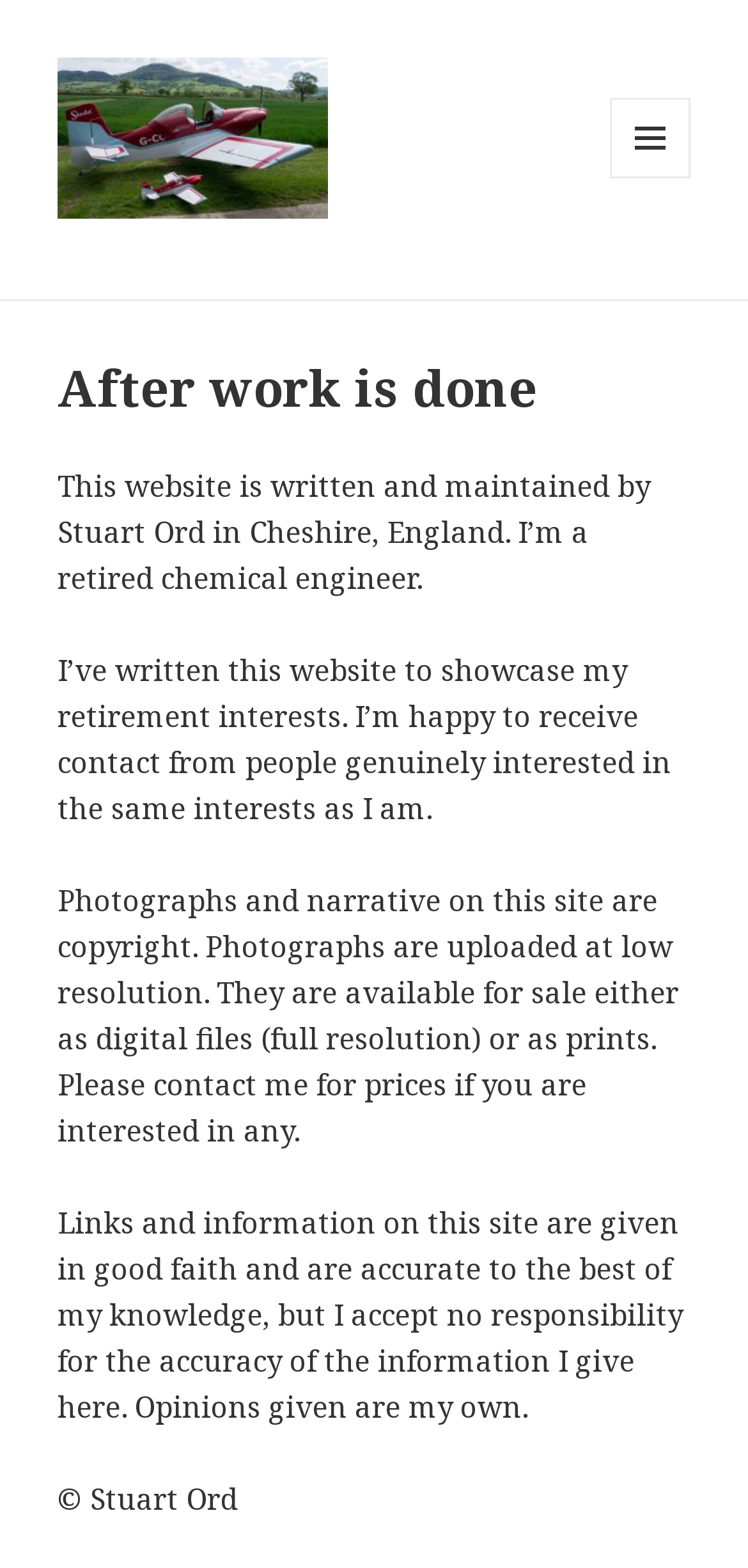Please provide the bounding box coordinate of the region that matches the element description: parent_node: MENU AND WIDGETS. Coordinates should be in the format (top-left x, top-left y, bottom-right x, bottom-right y) and all values should be between 0 and 1.

[0.077, 0.073, 0.438, 0.098]